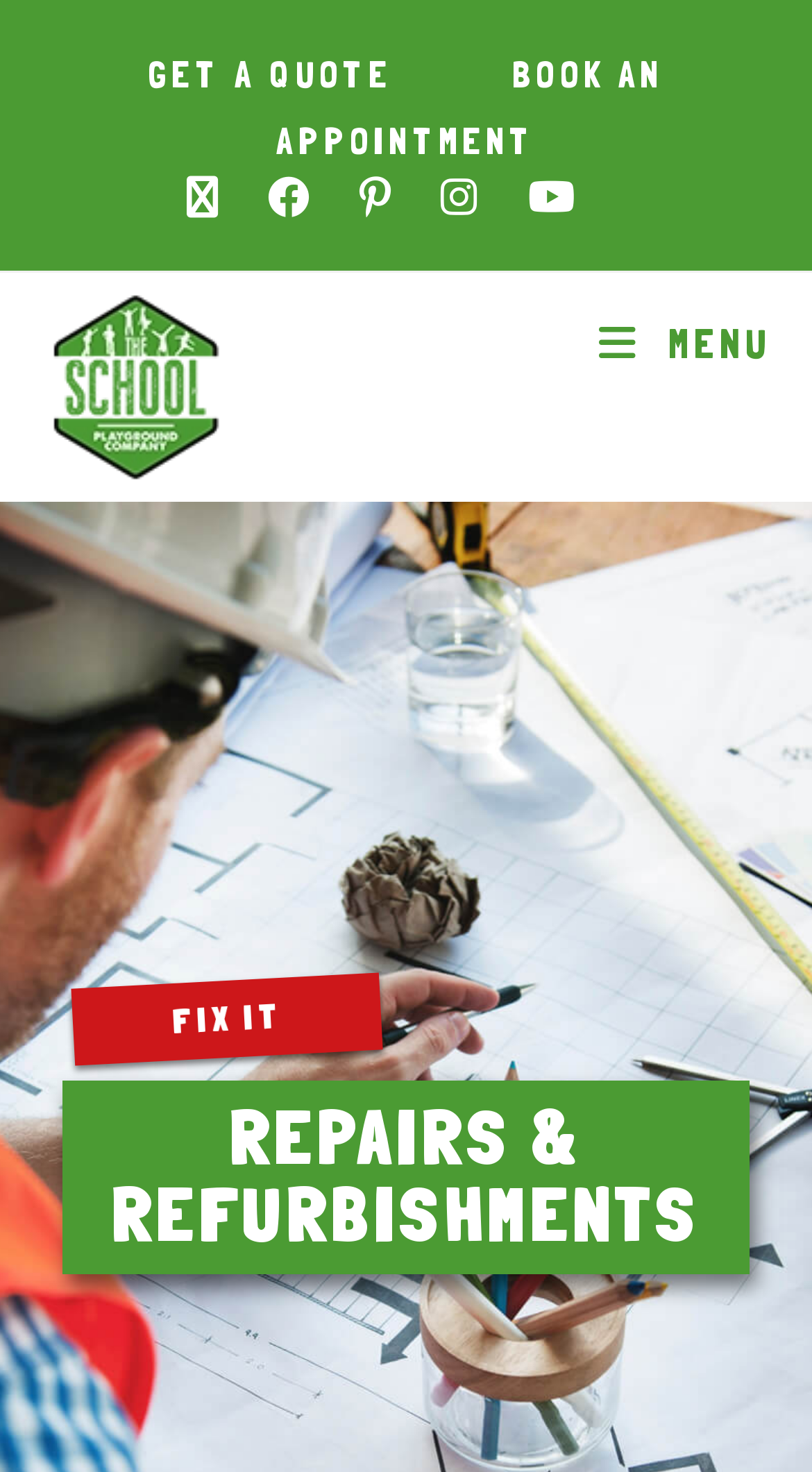What is the call-to-action on the top-right corner?
Refer to the screenshot and deliver a thorough answer to the question presented.

The call-to-action on the top-right corner of the webpage is 'GET A QUOTE', which is a link that likely allows users to request a quote for playground repairs or refurbishments.